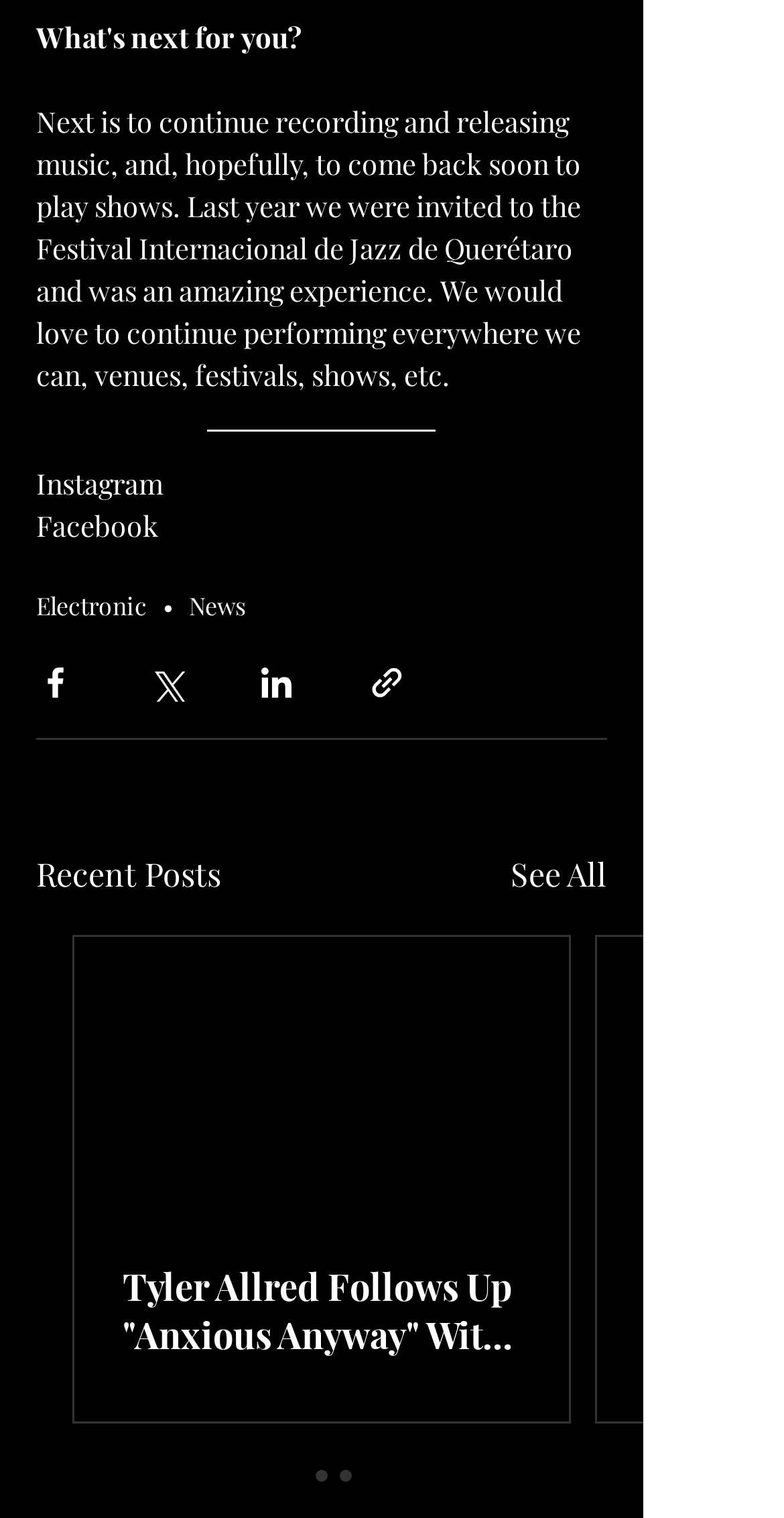What is the musician's plan after recording and releasing music?
Answer the question in as much detail as possible.

The musician mentioned in the StaticText element with ID 540 that after recording and releasing music, they plan to come back soon to play shows, which indicates their intention to perform live music in the future.